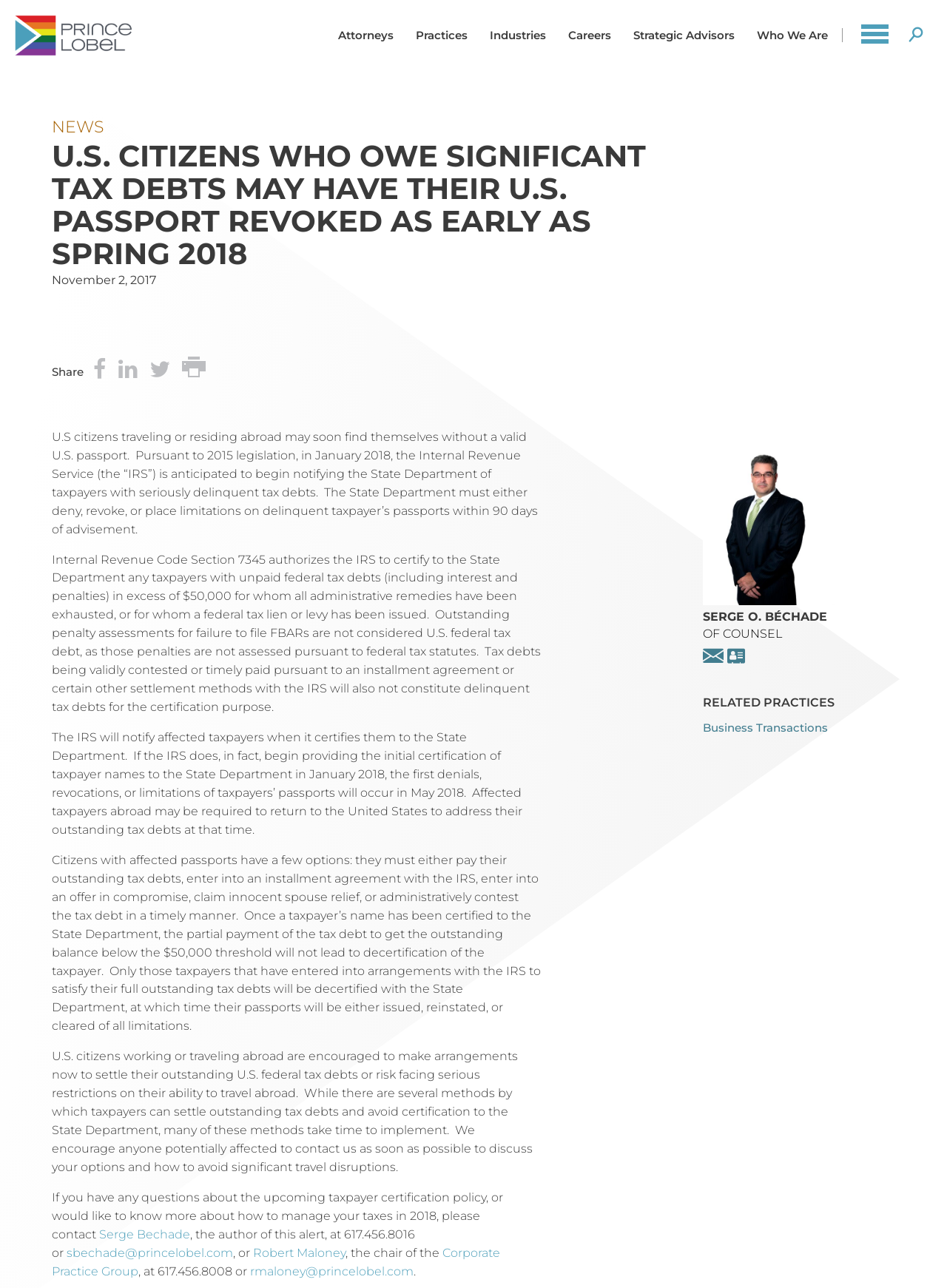Identify the bounding box coordinates of the element to click to follow this instruction: 'Share on Facebook'. Ensure the coordinates are four float values between 0 and 1, provided as [left, top, right, bottom].

[0.096, 0.273, 0.115, 0.304]